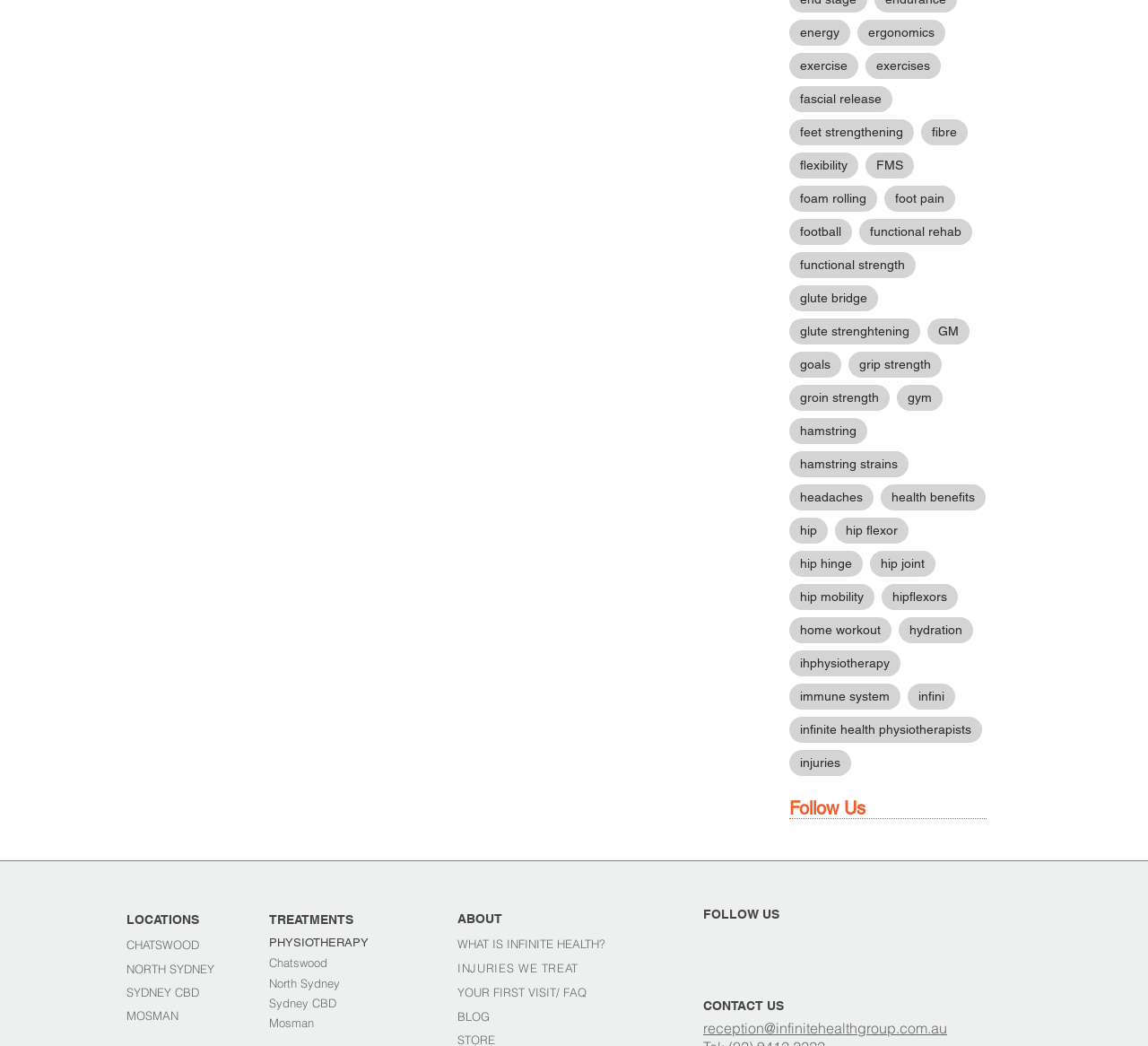Please determine the bounding box coordinates for the element with the description: "WHAT IS INFINITE HEALTH?".

[0.398, 0.896, 0.527, 0.909]